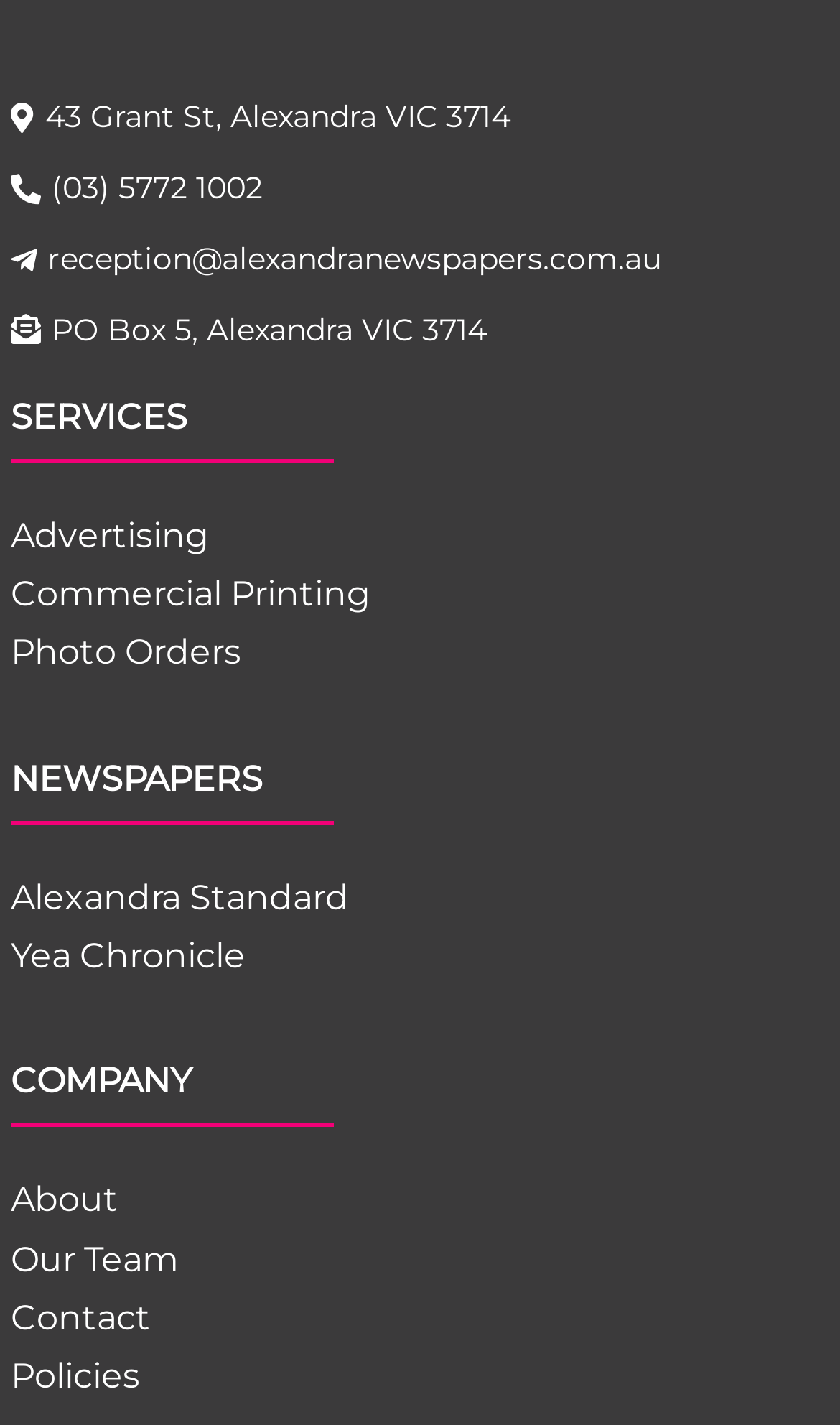Please respond in a single word or phrase: 
What is the address of the company?

43 Grant St, Alexandra VIC 3714